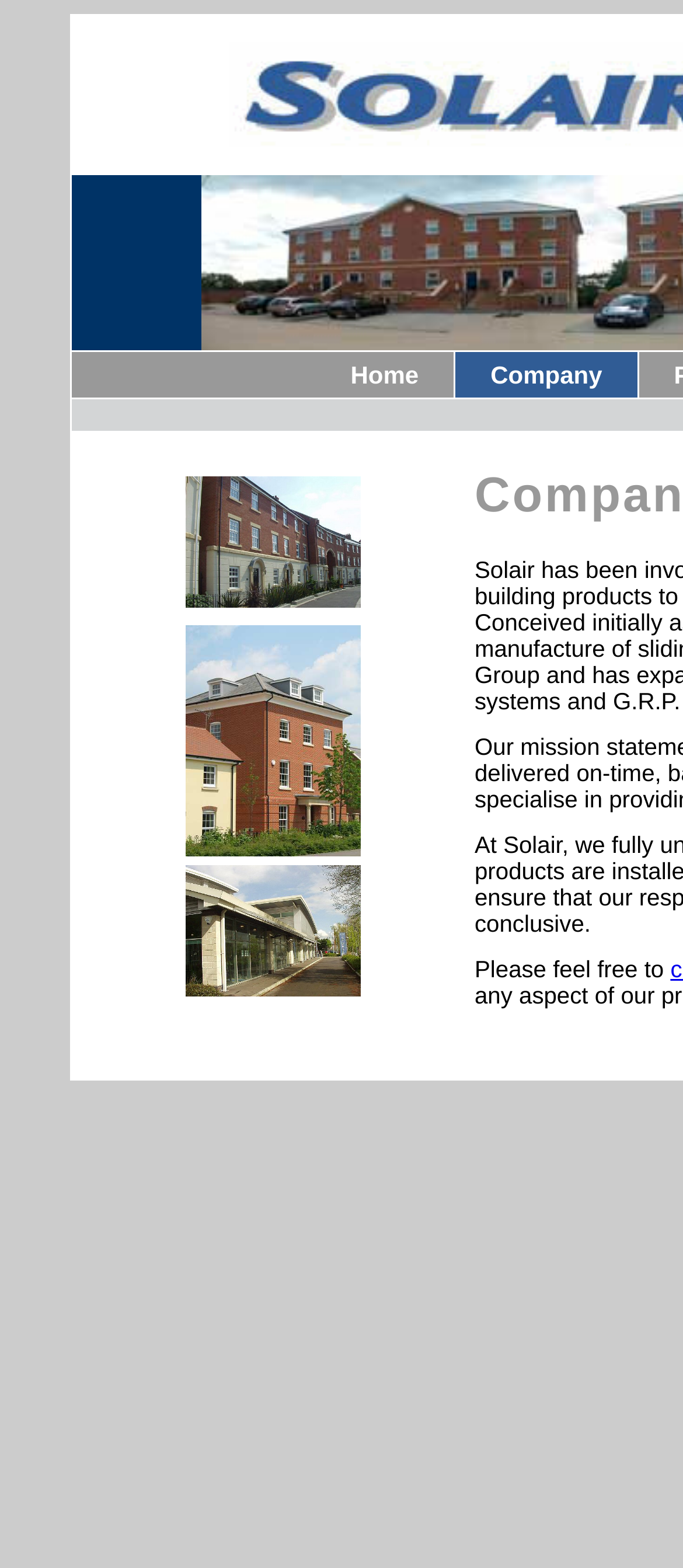Respond to the question below with a single word or phrase: What is the primary focus of the webpage?

Company information